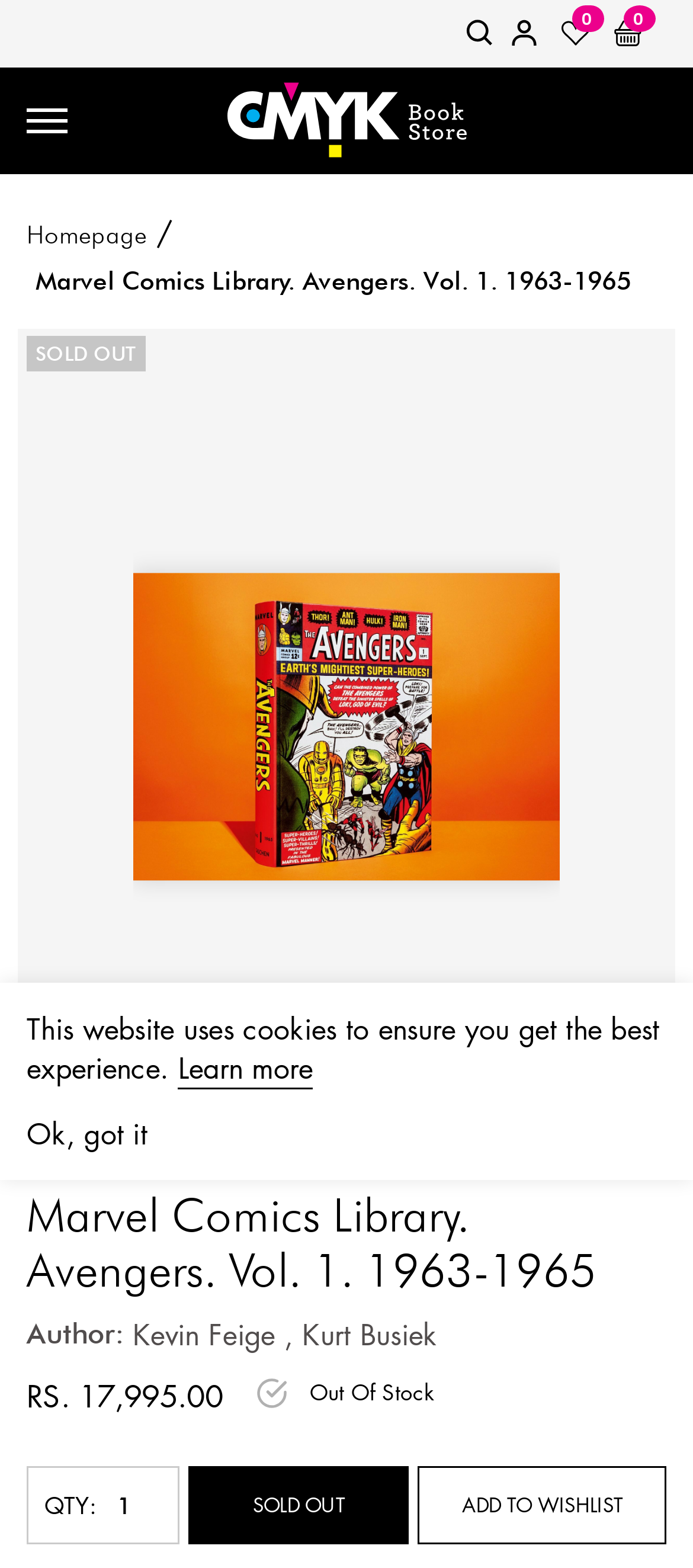Write an extensive caption that covers every aspect of the webpage.

The webpage appears to be a product page for a comic book, specifically "Marvel Comics Library. Avengers. Vol. 1. 1963-1965" from CMYK Bookstore. At the top left, there is a menu link and a logo image. To the right of the logo, there are links to the homepage, a cart, and an account.

Below the logo, there is a large image of the comic book cover, taking up most of the width of the page. Above the image, there is a heading with the title of the comic book, and below it, there is a "SOLD OUT" label.

To the right of the image, there is a section with details about the comic book, including the authors, Kevin Feige and Kurt Busiek, and the price, RS. 17,995.00. There is also an "Out Of Stock" label and a quantity selector.

Below the details section, there is a disabled "Sold out" button and an "ADD TO WISHLIST" link. Further down, there is a message about the website using cookies, with a "Learn more" link and a "close" button.

There are several images on the page, including the comic book cover, a logo, and some icons for the links. The overall layout is organized, with clear headings and concise text.